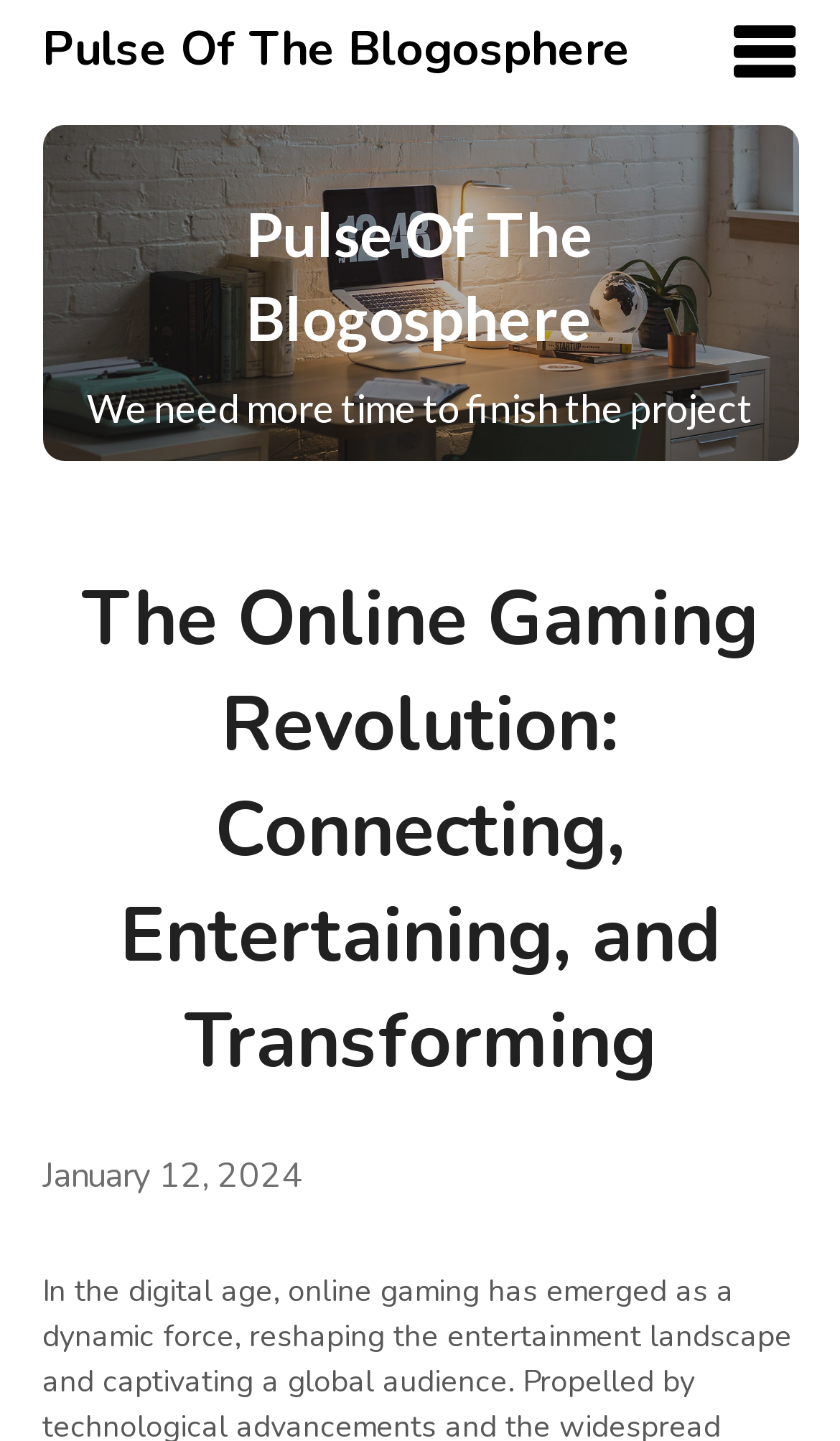What is the theme of the article?
Offer a detailed and exhaustive answer to the question.

I inferred the theme of the article by looking at the heading element with the text 'The Online Gaming Revolution: Connecting, Entertaining, and Transforming', which suggests that the article is about online gaming.